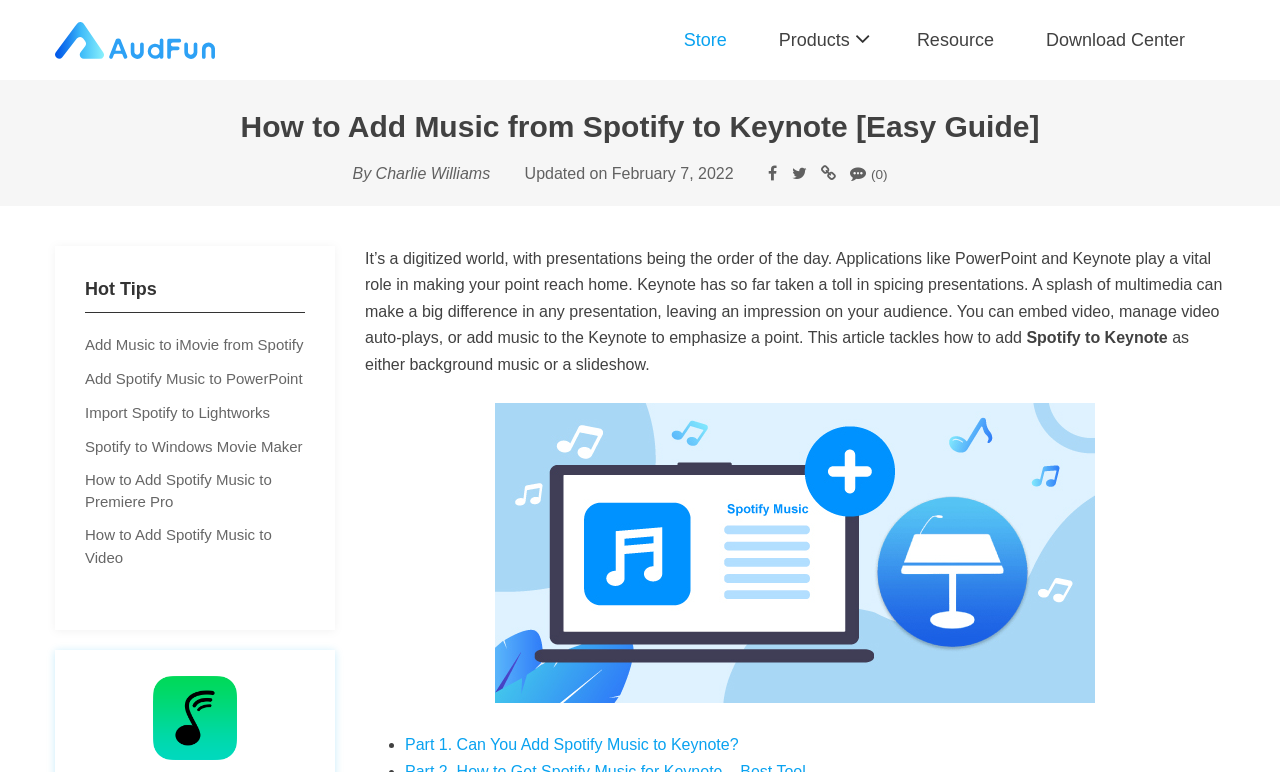Elaborate on the different components and information displayed on the webpage.

This webpage is about adding Spotify music to Keynote presentations. At the top, there is a navigation bar with links to "AudFun", "Store", "Products", and "Resource". Below the navigation bar, there is a header section with the title "How to Add Music from Spotify to Keynote [Easy Guide]" and the author's name "Charlie Williams" along with the date "February 7, 2022". 

On the left side, there are social media links to Facebook, Twitter, and a "Copy Link" button. On the right side, there is a counter showing "(0)".

The main content of the webpage starts with a paragraph explaining the importance of multimedia in presentations and how Keynote can be used to add music. The text is divided into two sections, with the second section having a larger font size and highlighting the topic of adding Spotify to Keynote.

Below the text, there is a figure with an image related to Spotify and Keynote. The webpage then presents a list of topics, marked with bullet points, including "Can You Add Spotify Music to Keynote?" and other related topics such as adding music to iMovie, PowerPoint, and other video editing software.

On the top-right side, there is a section labeled "Hot Tips" with links to related articles on adding Spotify music to different video editing software.